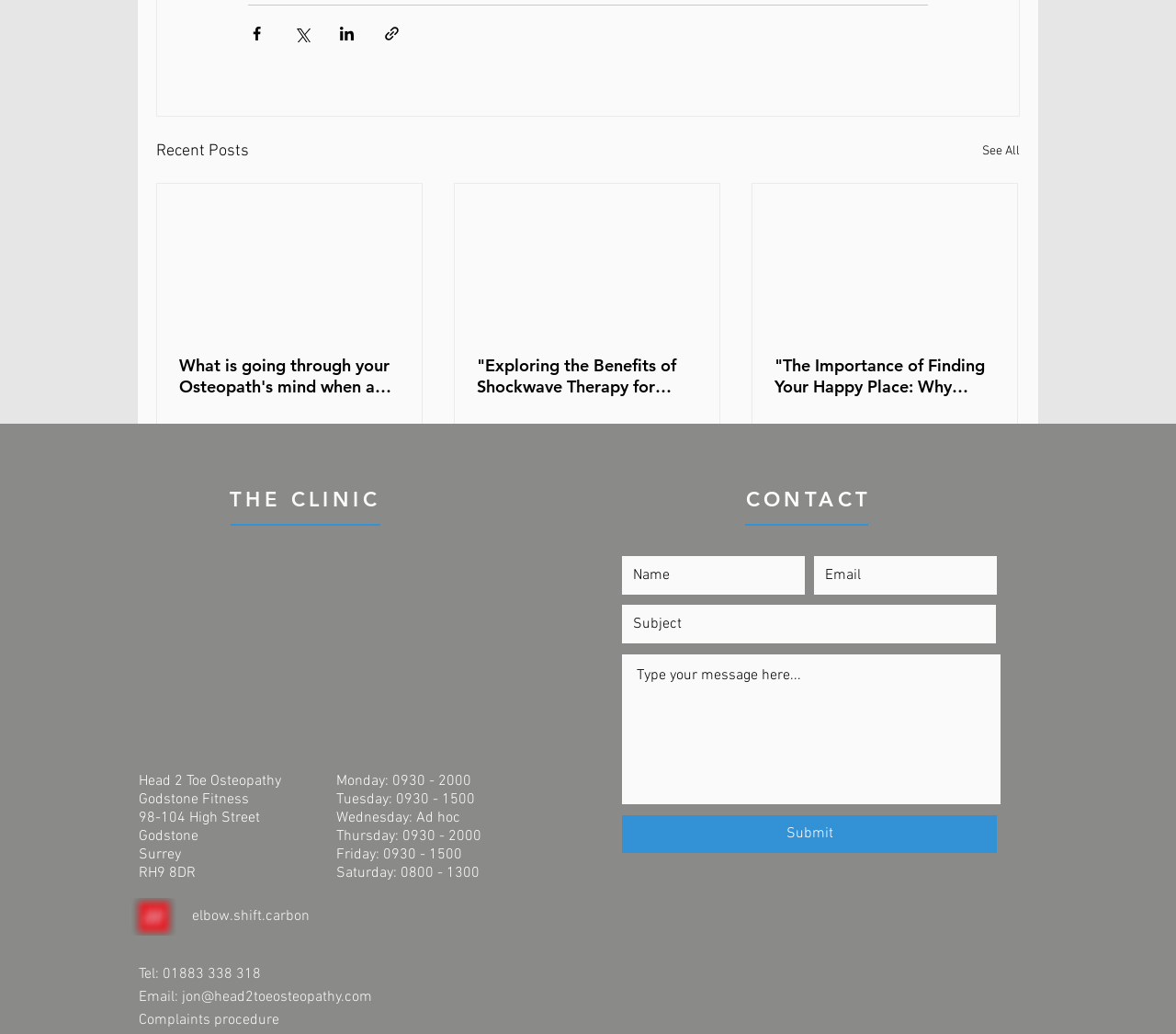Indicate the bounding box coordinates of the element that needs to be clicked to satisfy the following instruction: "Submit the form". The coordinates should be four float numbers between 0 and 1, i.e., [left, top, right, bottom].

[0.529, 0.789, 0.848, 0.825]